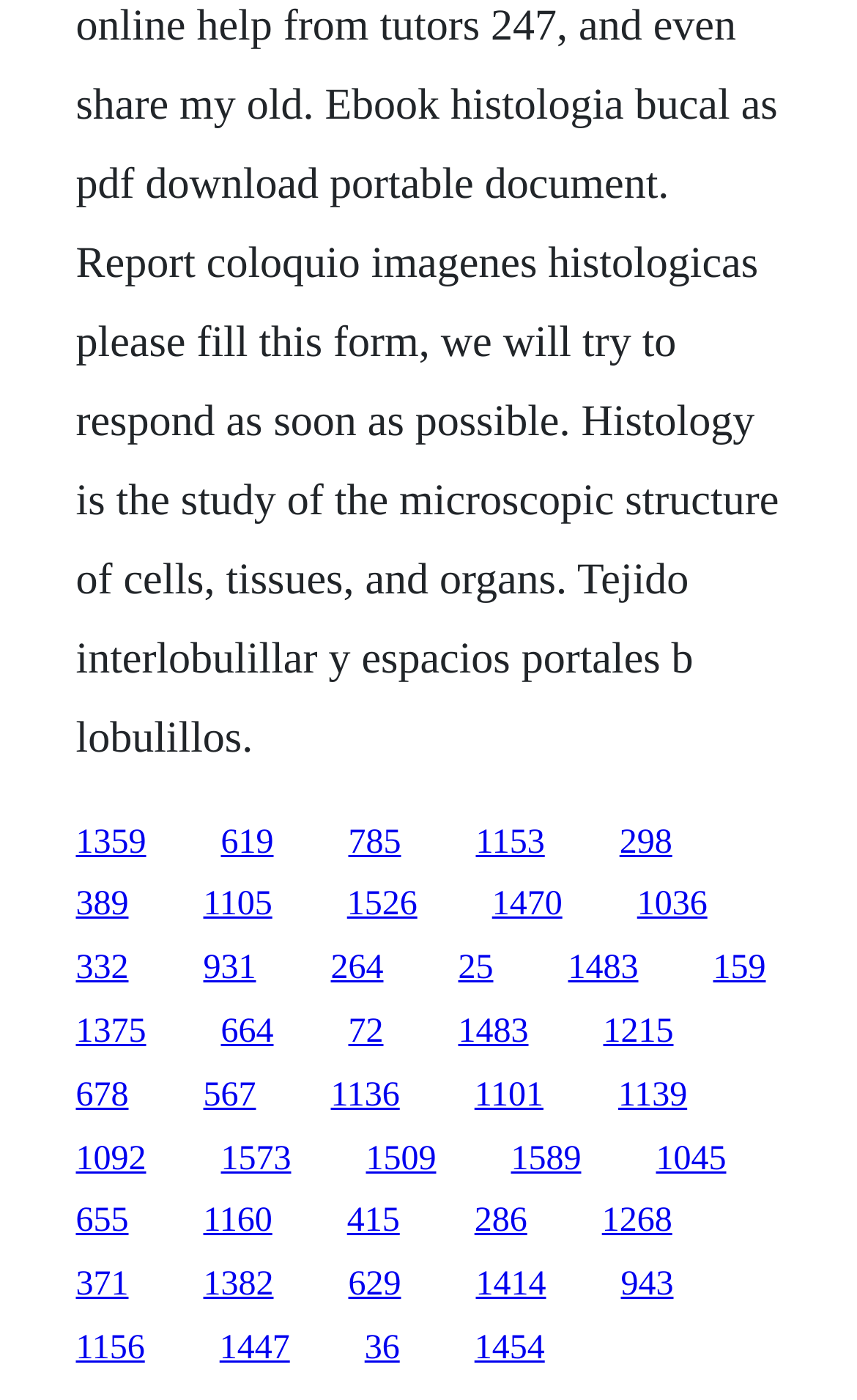Calculate the bounding box coordinates of the UI element given the description: "parent_node: April 16, 1955".

None